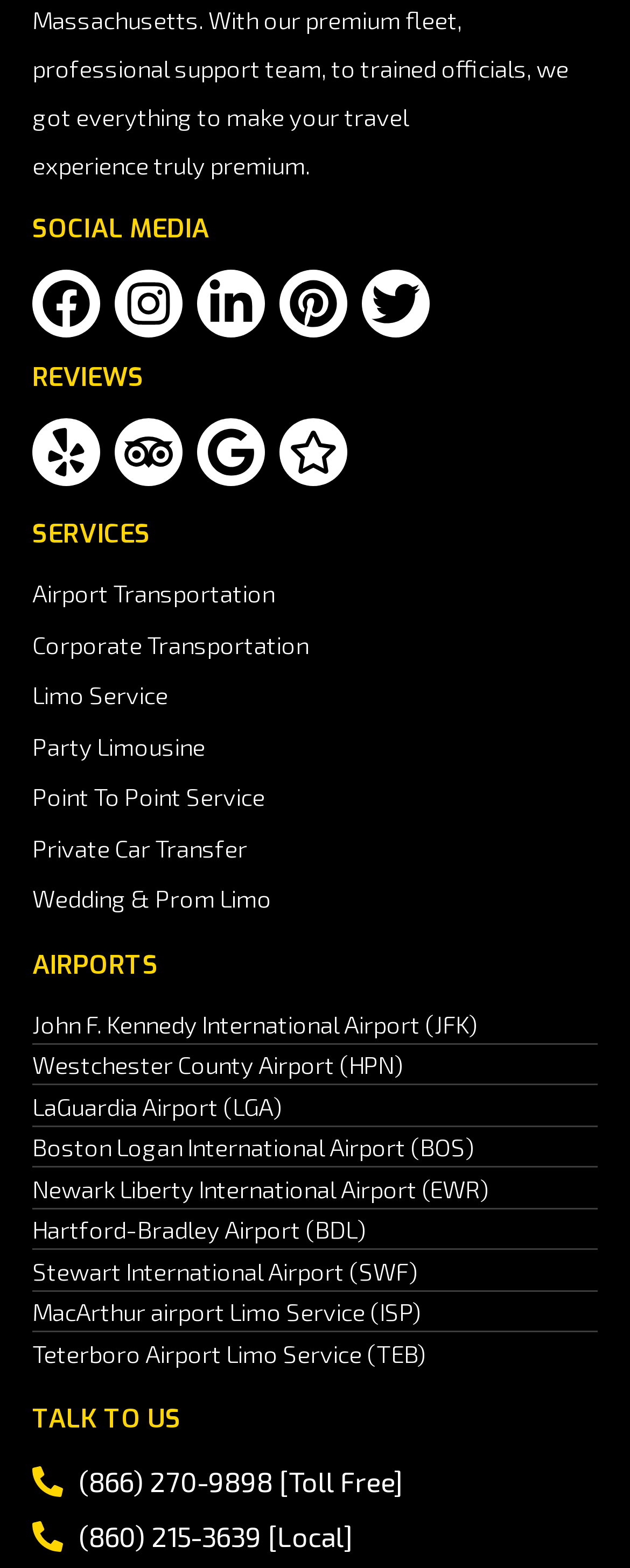How many review links are available?
Examine the screenshot and reply with a single word or phrase.

4